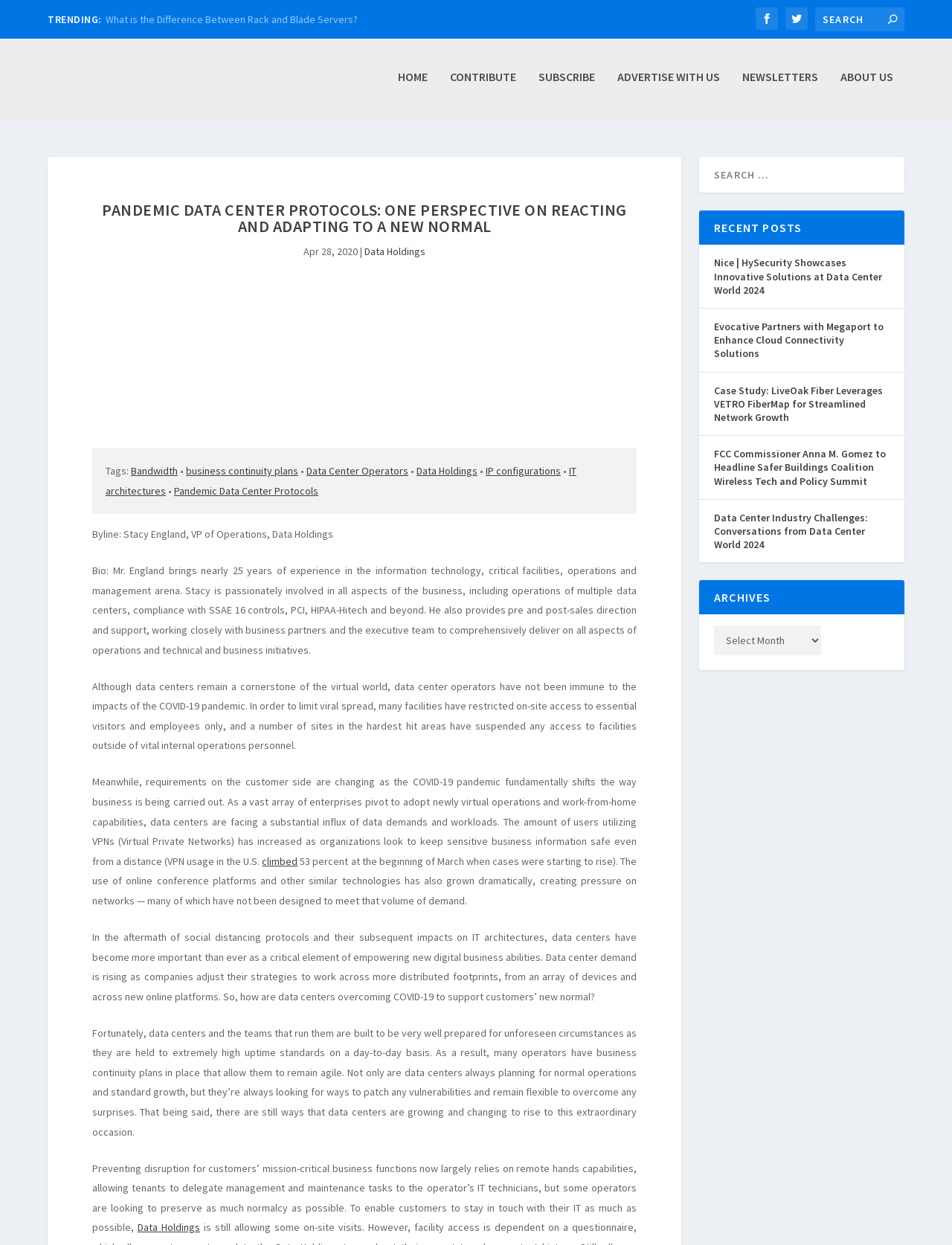What is the trend mentioned in the article?
Using the information from the image, answer the question thoroughly.

The article mentions that the amount of users utilizing VPNs (Virtual Private Networks) has increased as organizations look to keep sensitive business information safe even from a distance, with VPN usage in the U.S. climbing 53 percent at the beginning of March when cases were starting to rise.